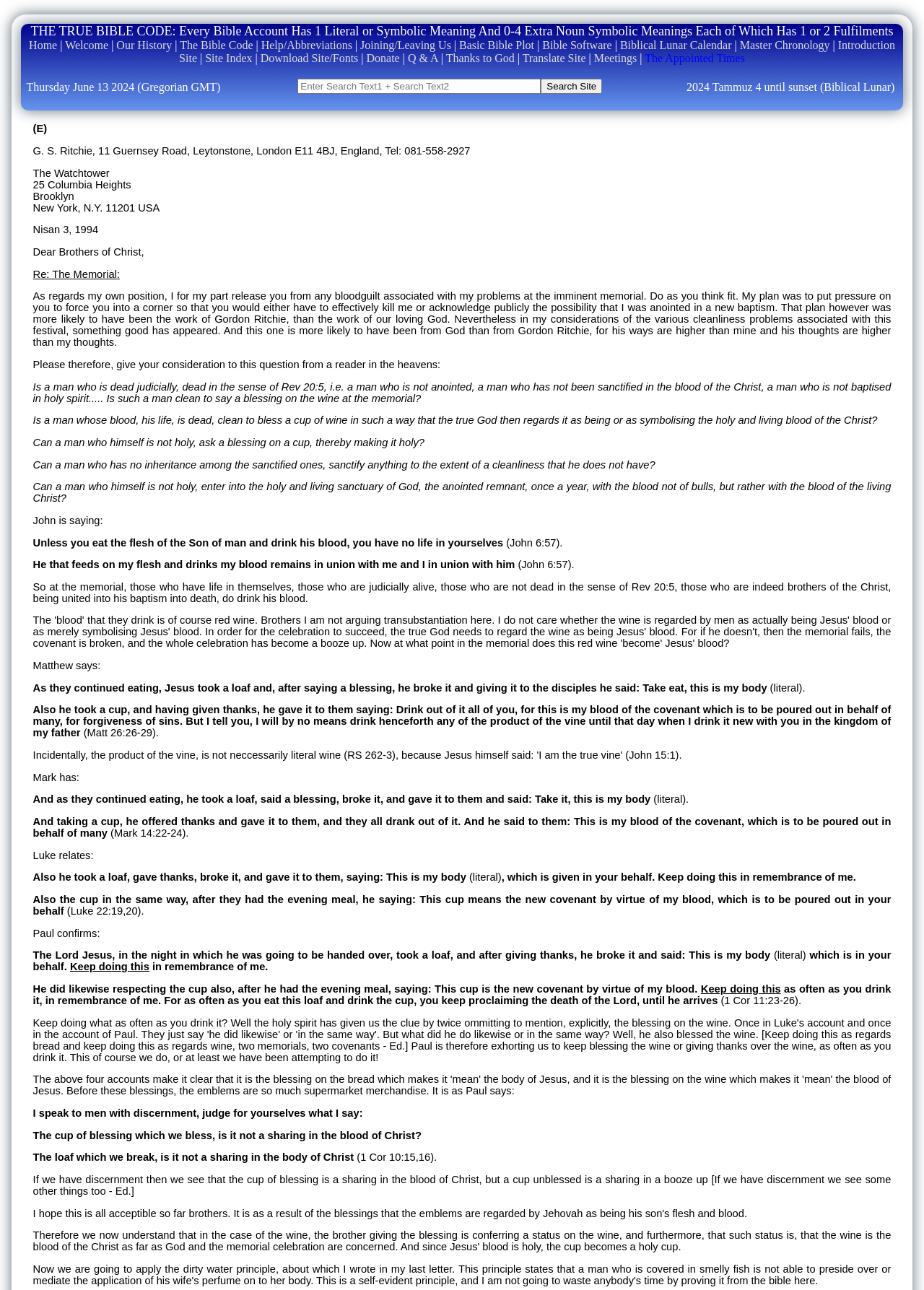Find the bounding box coordinates of the clickable area that will achieve the following instruction: "Click the 'Meetings' link".

[0.643, 0.04, 0.689, 0.05]